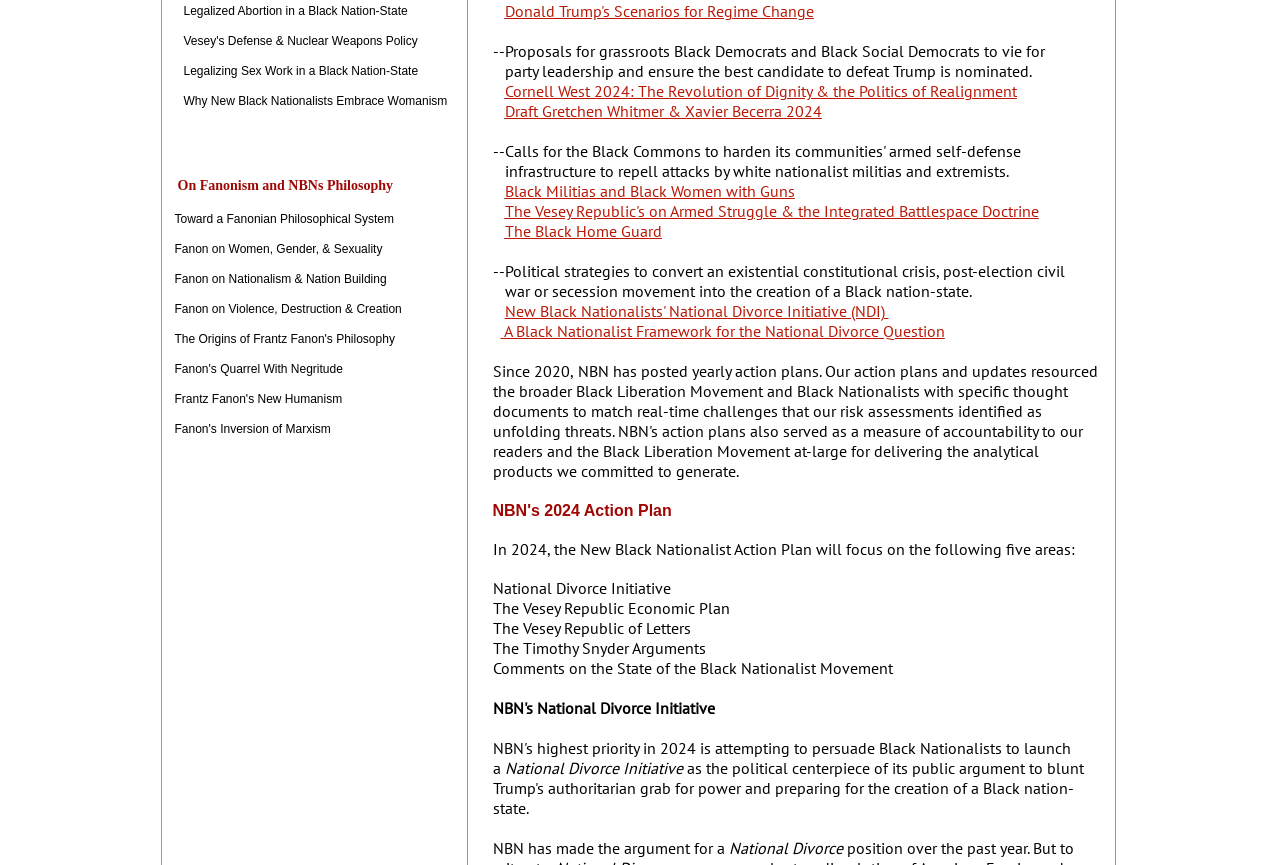Pinpoint the bounding box coordinates of the element to be clicked to execute the instruction: "Search for catalog".

None